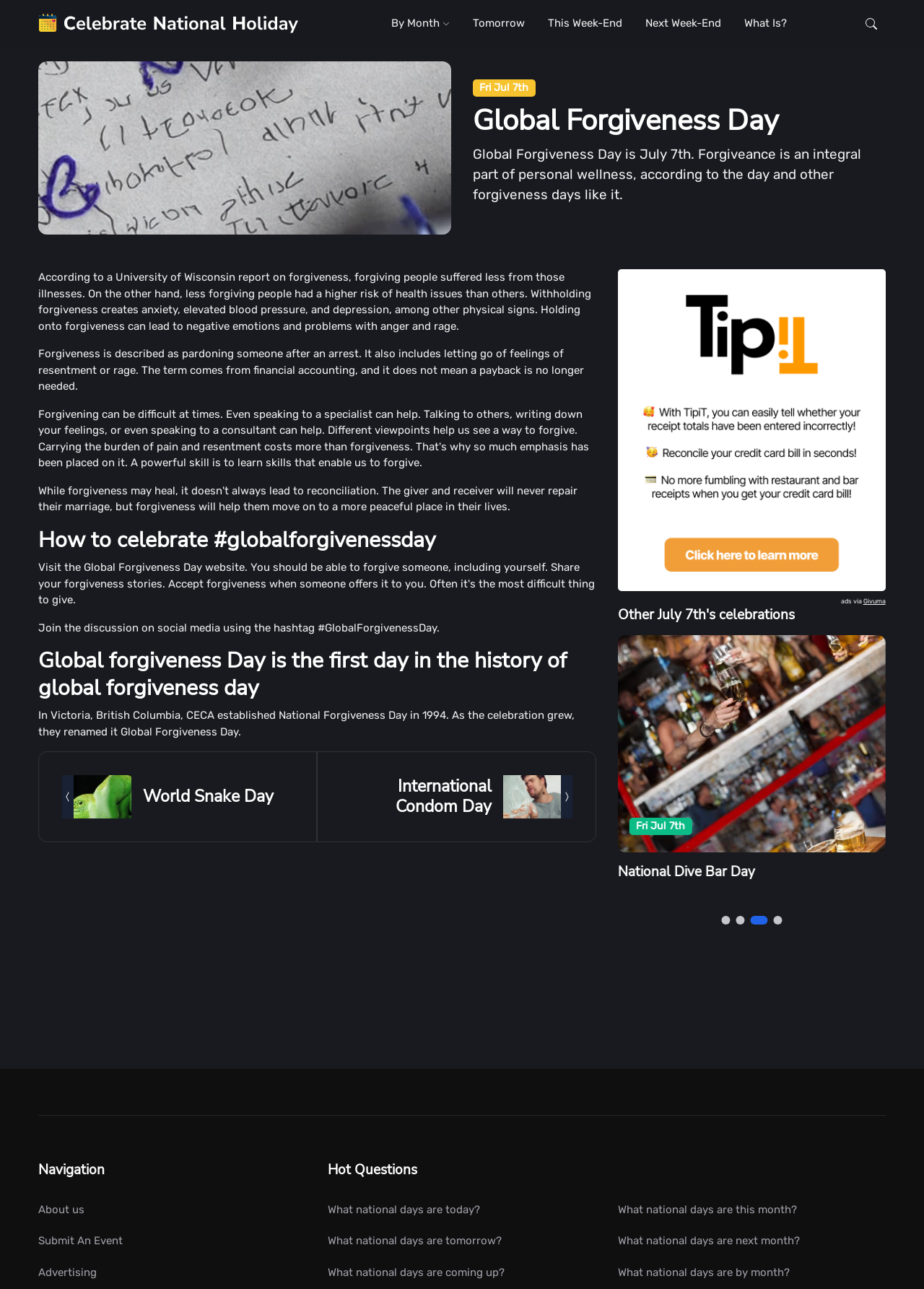What is the date of Global Forgiveness Day?
Please utilize the information in the image to give a detailed response to the question.

The date of Global Forgiveness Day can be found in the heading 'Global Forgiveness Day' and the link 'Fri Jul 7th' which indicates that the day is on July 7th.